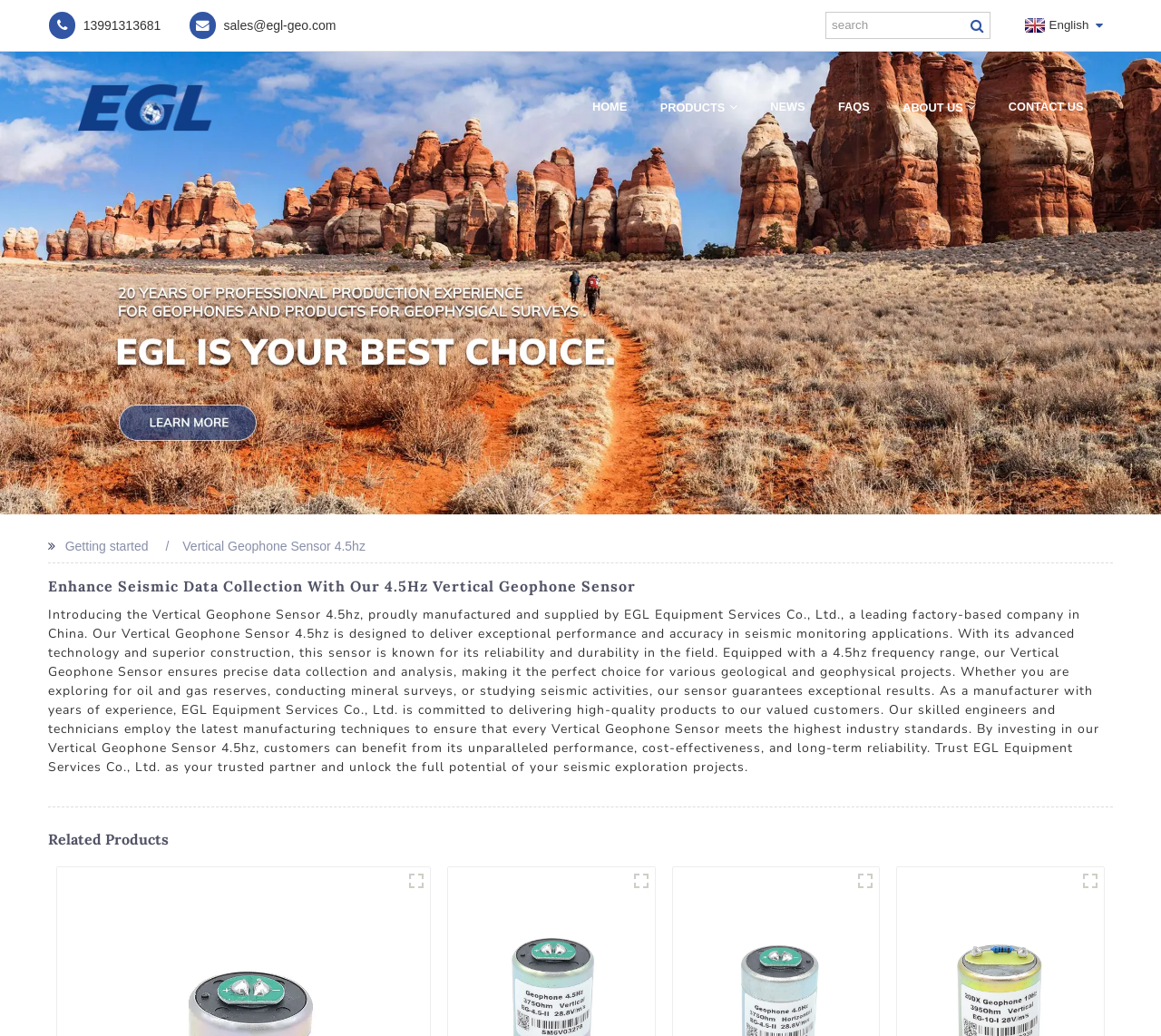Determine the bounding box coordinates of the region I should click to achieve the following instruction: "contact sales". Ensure the bounding box coordinates are four float numbers between 0 and 1, i.e., [left, top, right, bottom].

[0.163, 0.011, 0.289, 0.038]